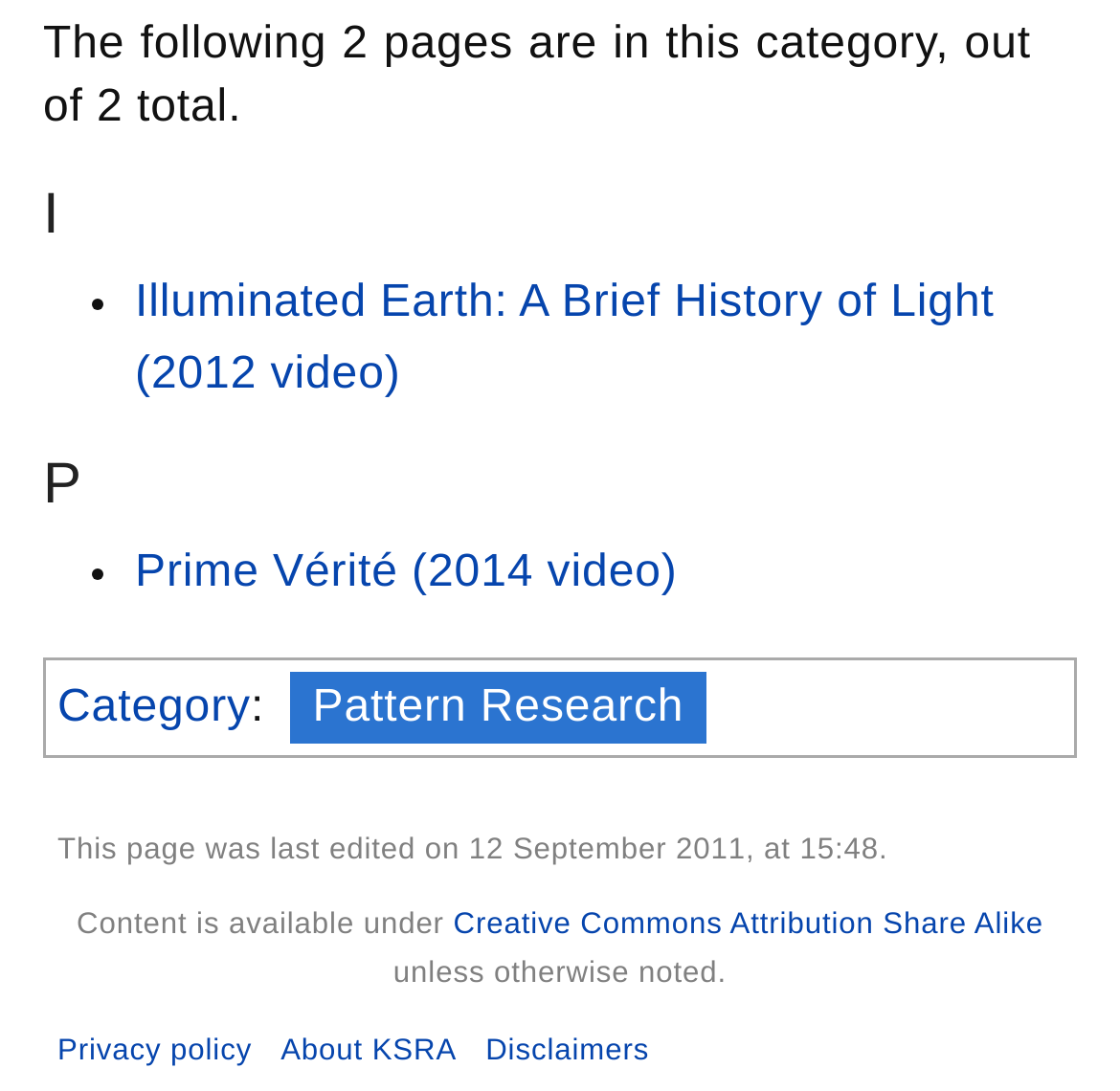What is the category of the two pages listed?
Please respond to the question with a detailed and informative answer.

The webpage lists two pages, 'Illuminated Earth: A Brief History of Light (2012 video)' and 'Prime Vérité (2014 video)', which are categorized under 'I' and 'P' respectively.